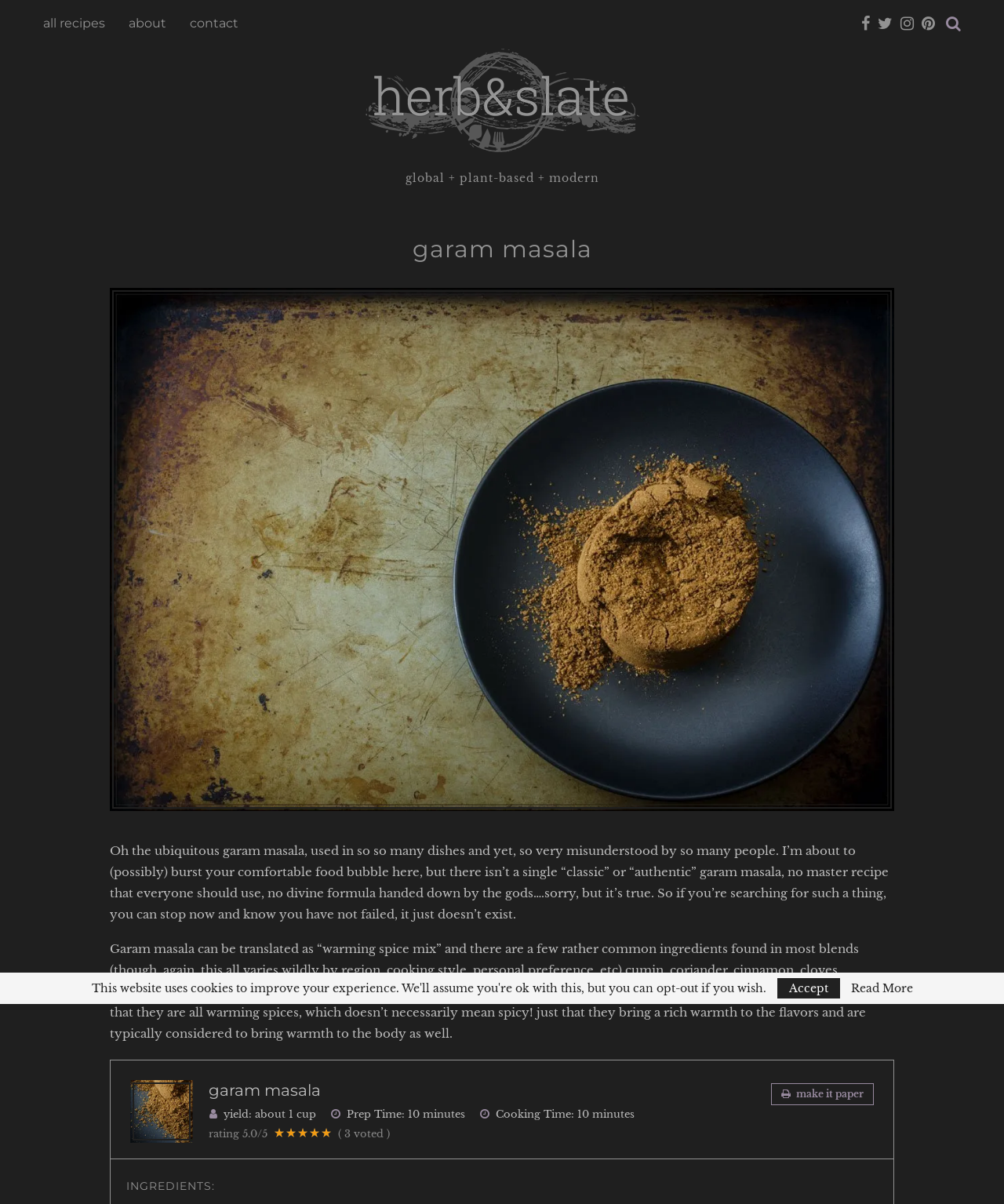Determine the bounding box coordinates of the UI element that matches the following description: "Terms of Servise". The coordinates should be four float numbers between 0 and 1 in the format [left, top, right, bottom].

None